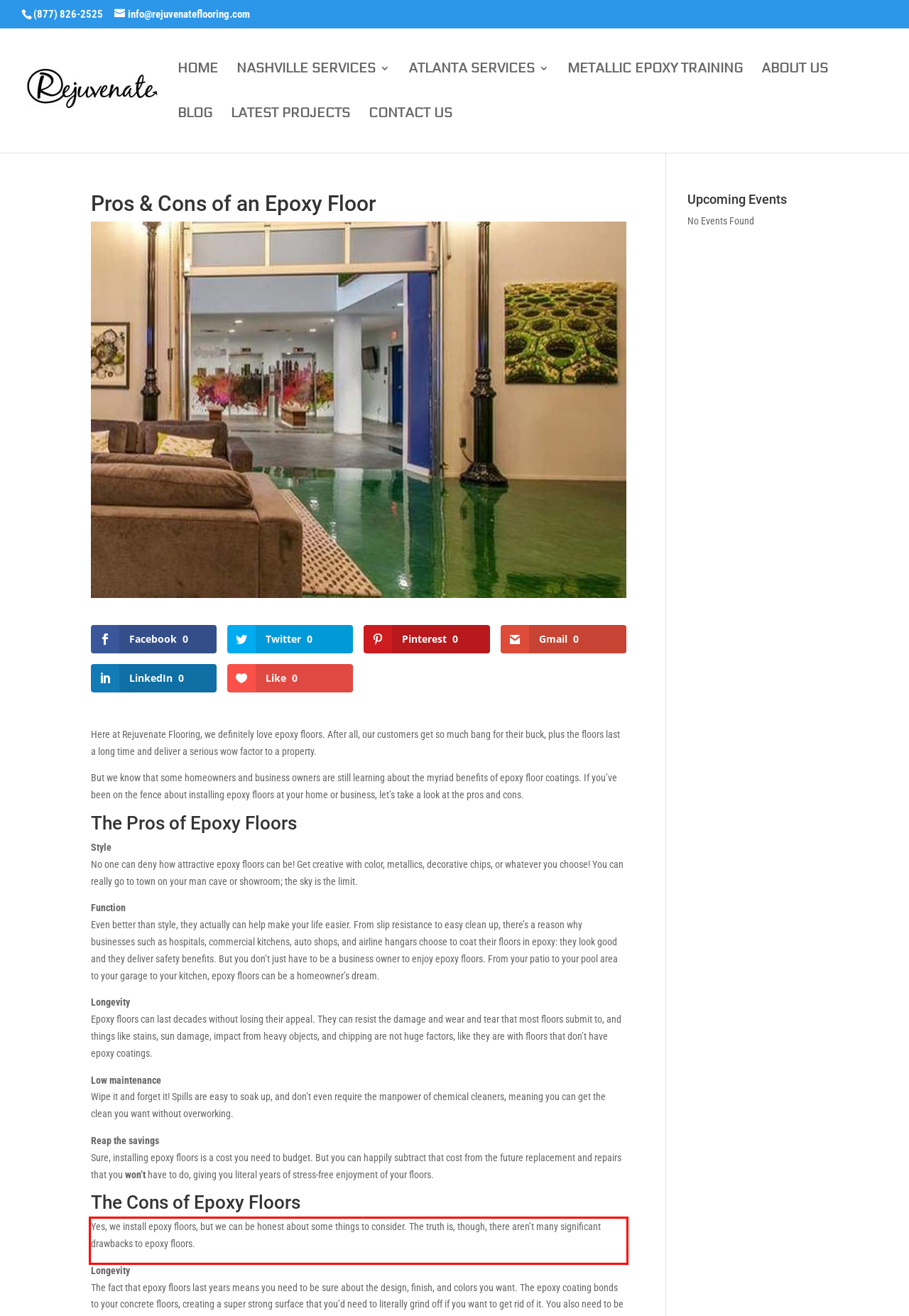Look at the provided screenshot of the webpage and perform OCR on the text within the red bounding box.

Yes, we install epoxy floors, but we can be honest about some things to consider. The truth is, though, there aren’t many significant drawbacks to epoxy floors.